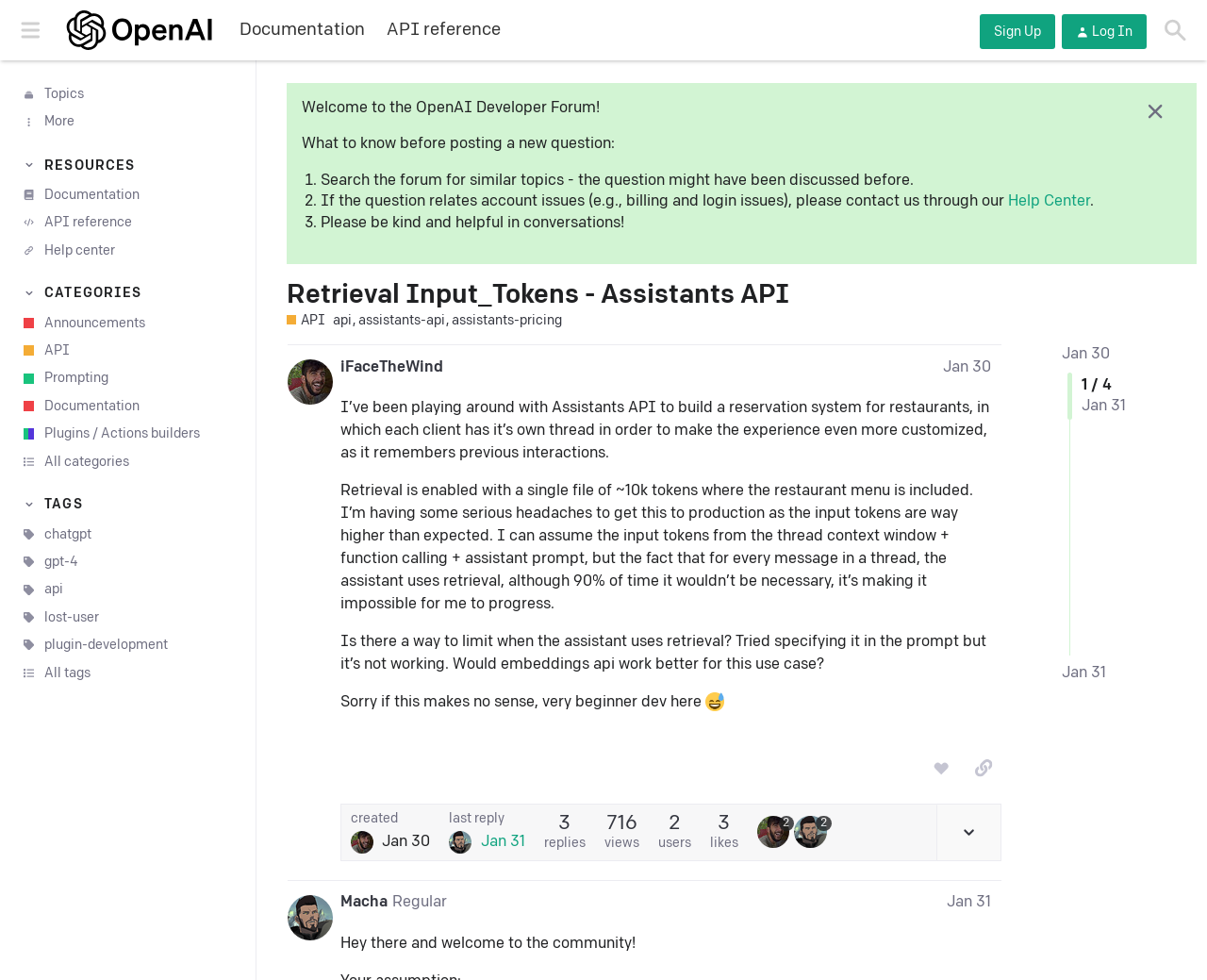What is the name of the API mentioned in the first post? Observe the screenshot and provide a one-word or short phrase answer.

Assistants API